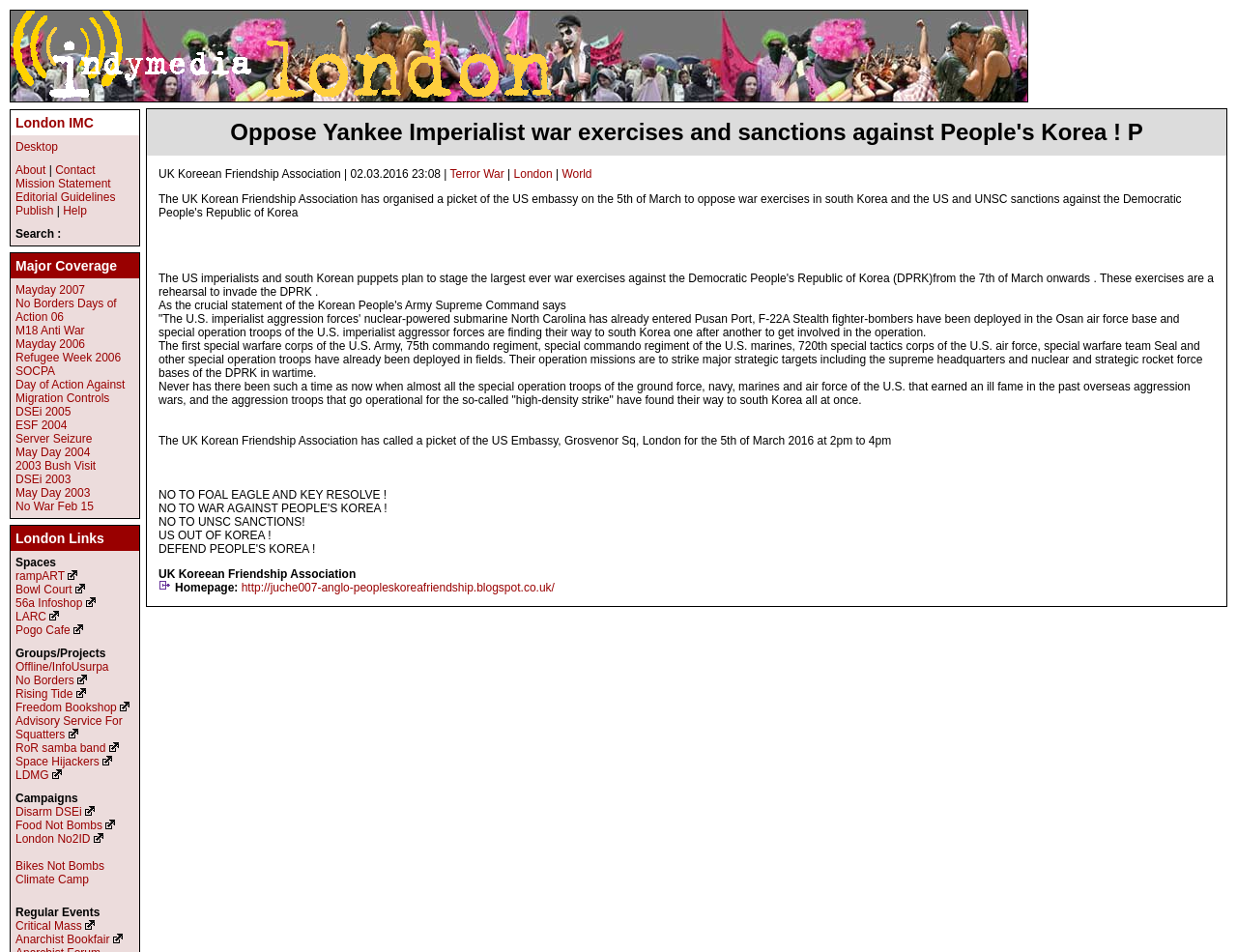Using the format (top-left x, top-left y, bottom-right x, bottom-right y), provide the bounding box coordinates for the described UI element. All values should be floating point numbers between 0 and 1: Advisory Service For Squatters

[0.012, 0.75, 0.099, 0.779]